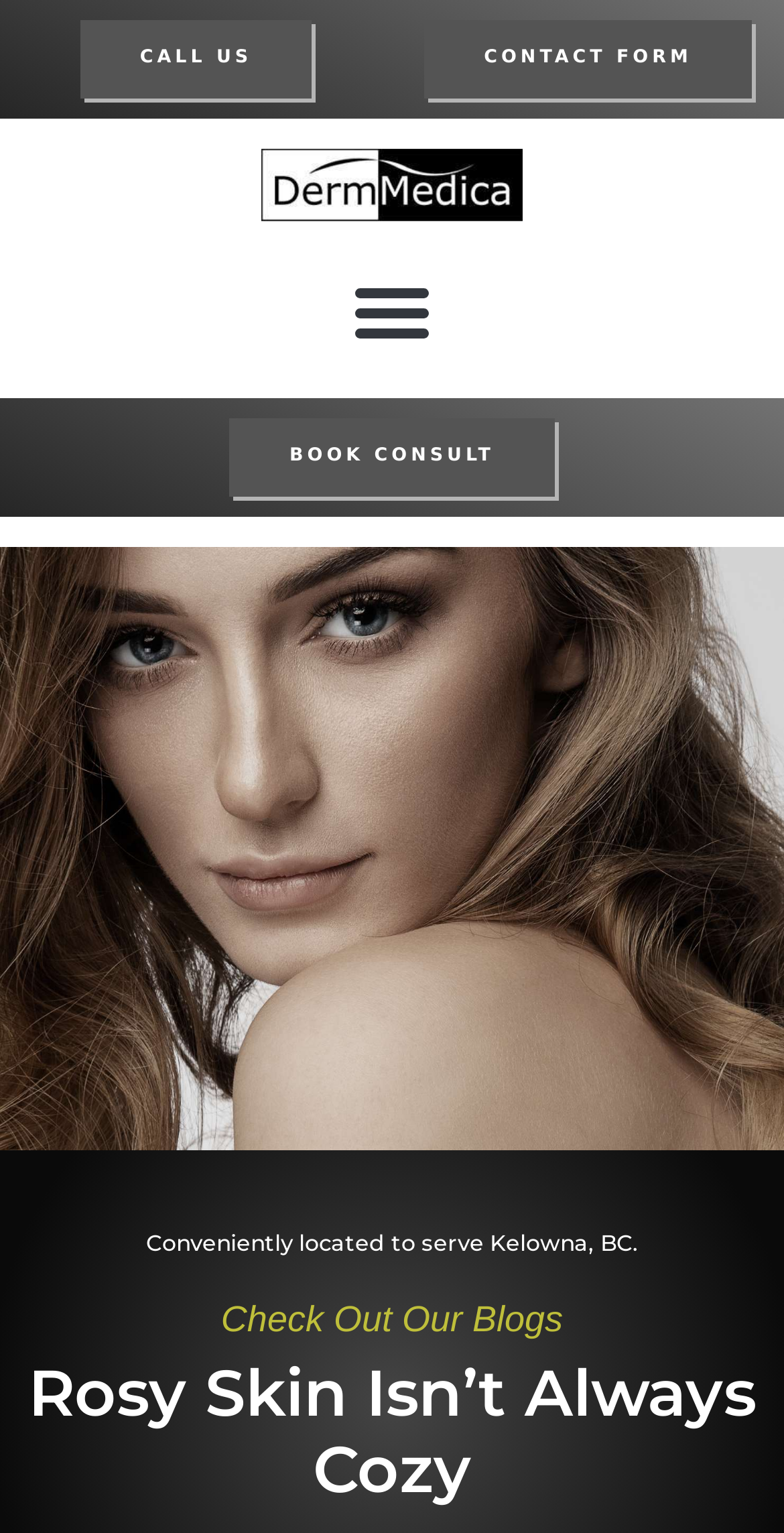What is the location served by the business?
Identify the answer in the screenshot and reply with a single word or phrase.

Kelowna, BC